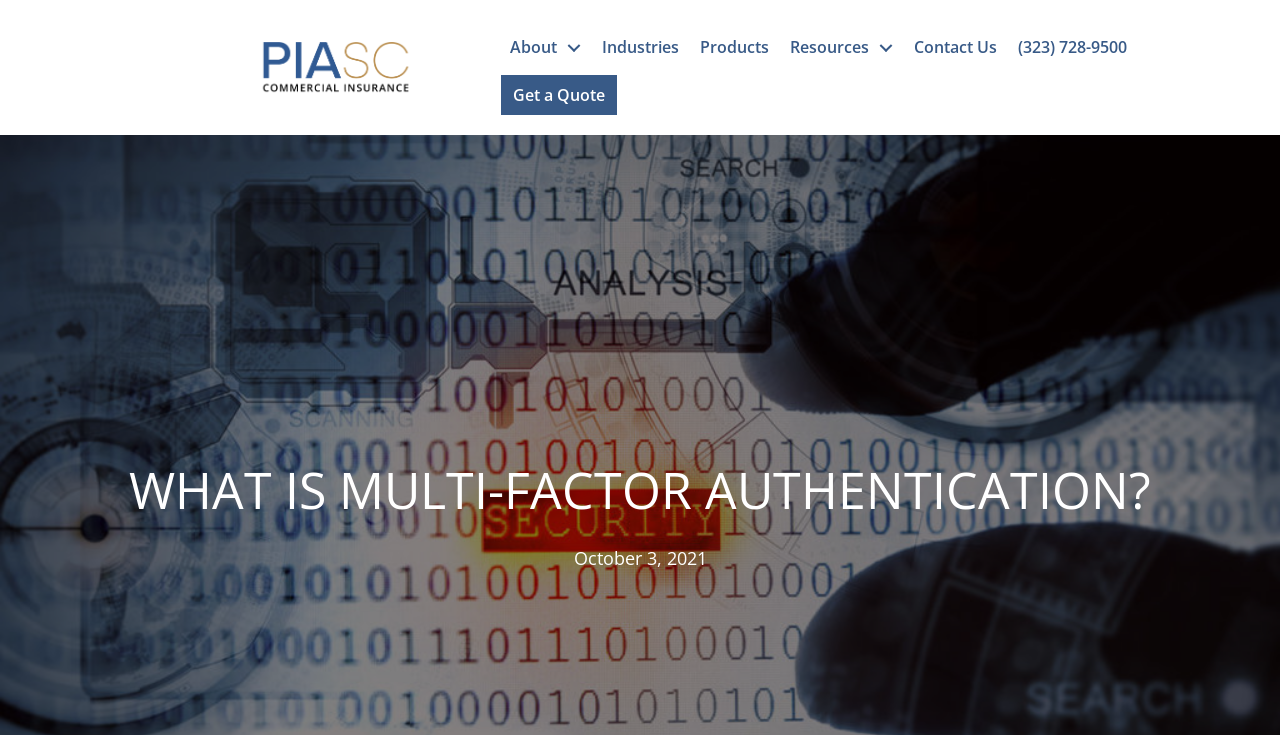Please provide a comprehensive answer to the question based on the screenshot: What is the date of the article?

I found the date of the article by looking at the static text element located at [0.448, 0.743, 0.552, 0.776] which contains the text 'October 3, 2021'.